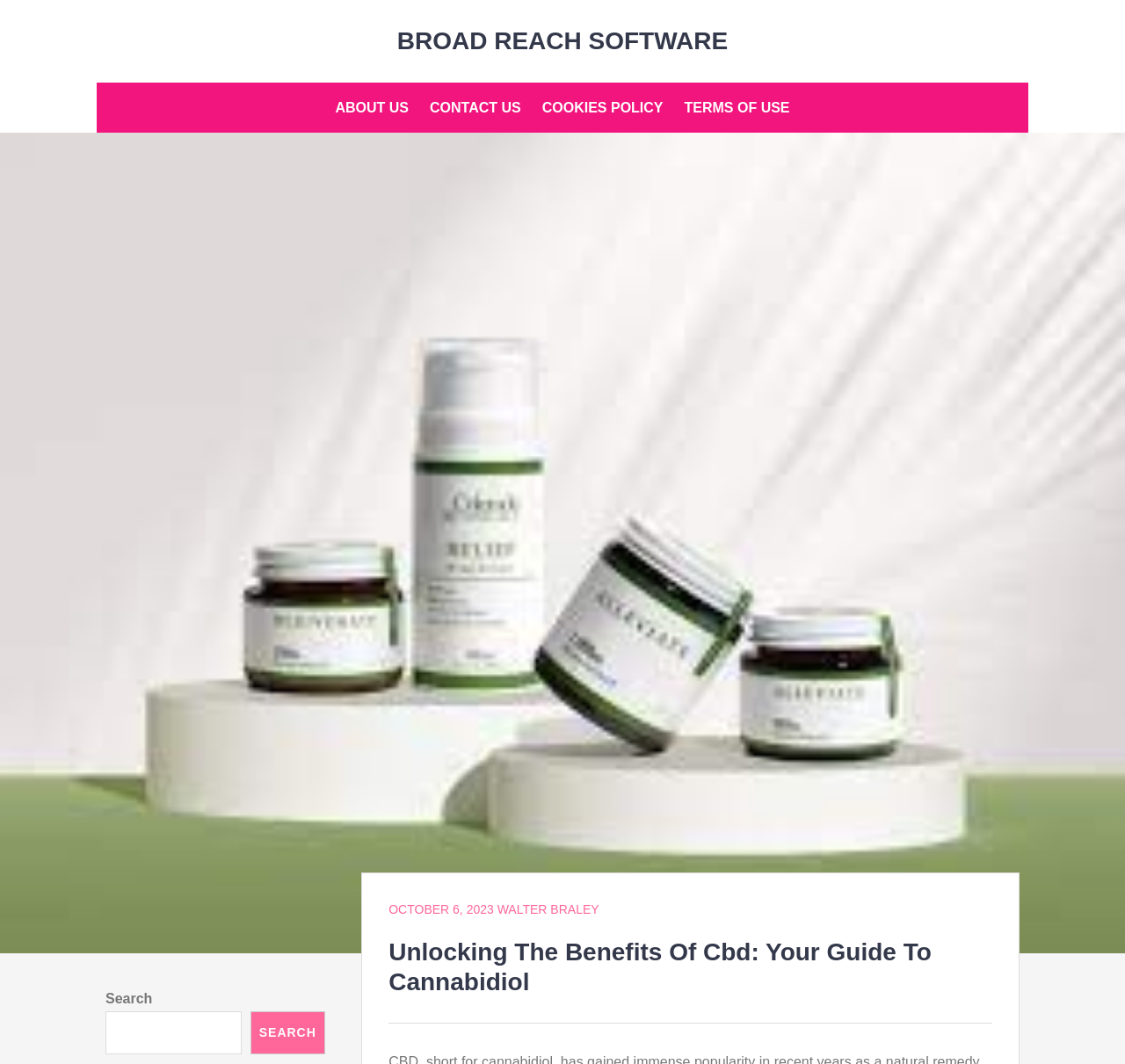Please give a succinct answer to the question in one word or phrase:
Is there a search function on the webpage?

Yes